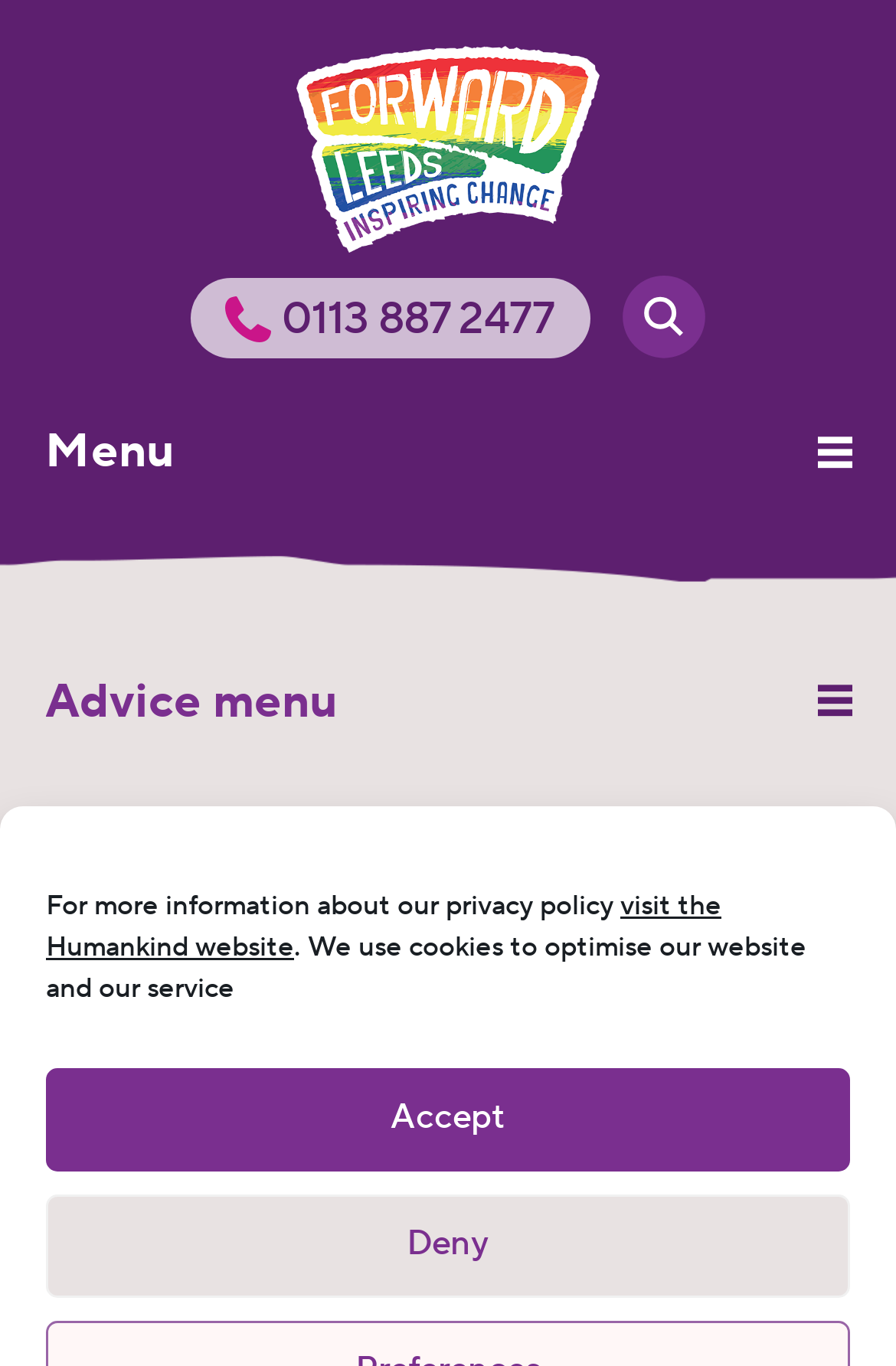Given the description of a UI element: "visit the Humankind website", identify the bounding box coordinates of the matching element in the webpage screenshot.

[0.051, 0.65, 0.805, 0.706]